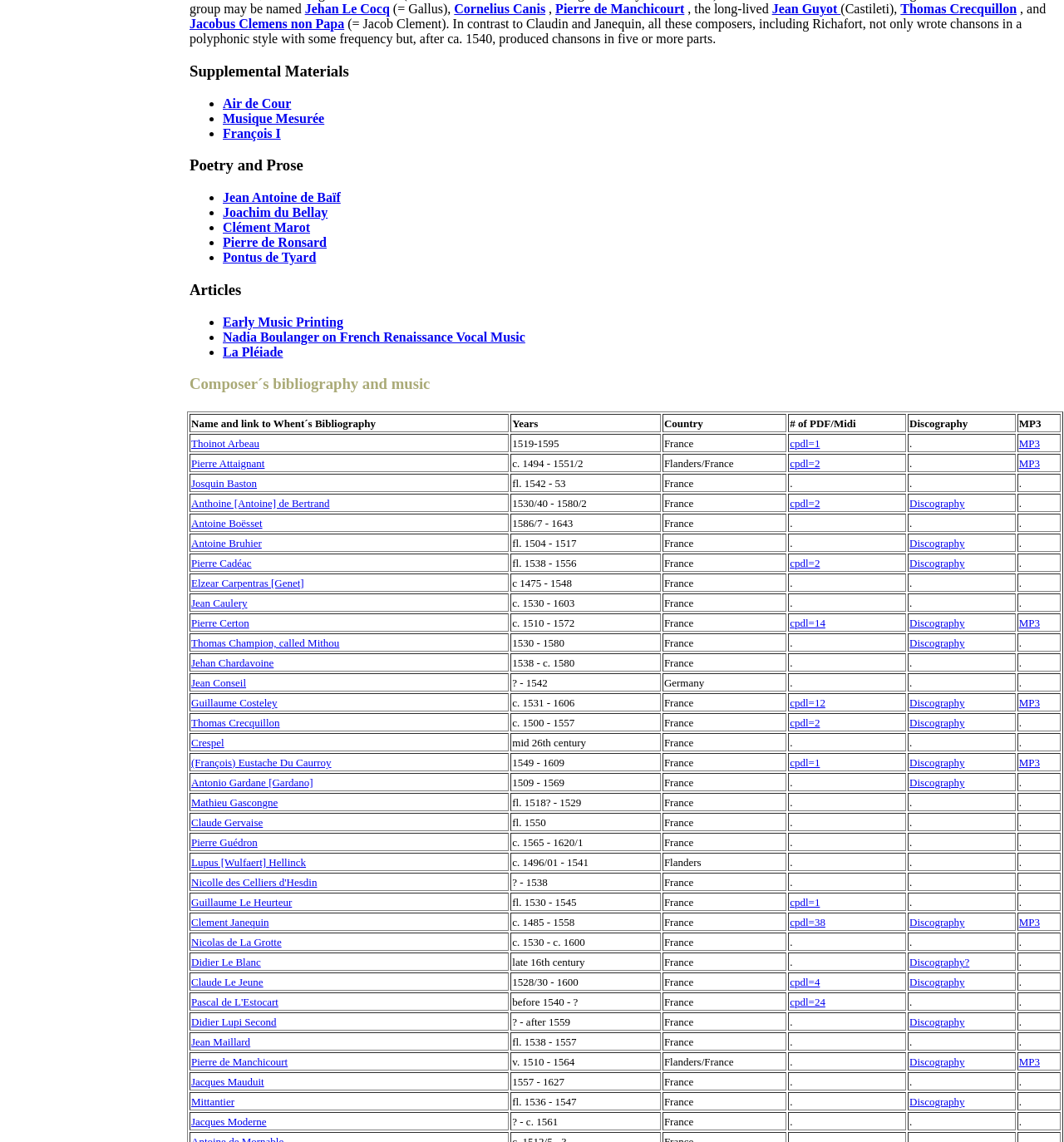What is the name of the first composer listed?
Please use the visual content to give a single word or phrase answer.

Thoinot Arbeau